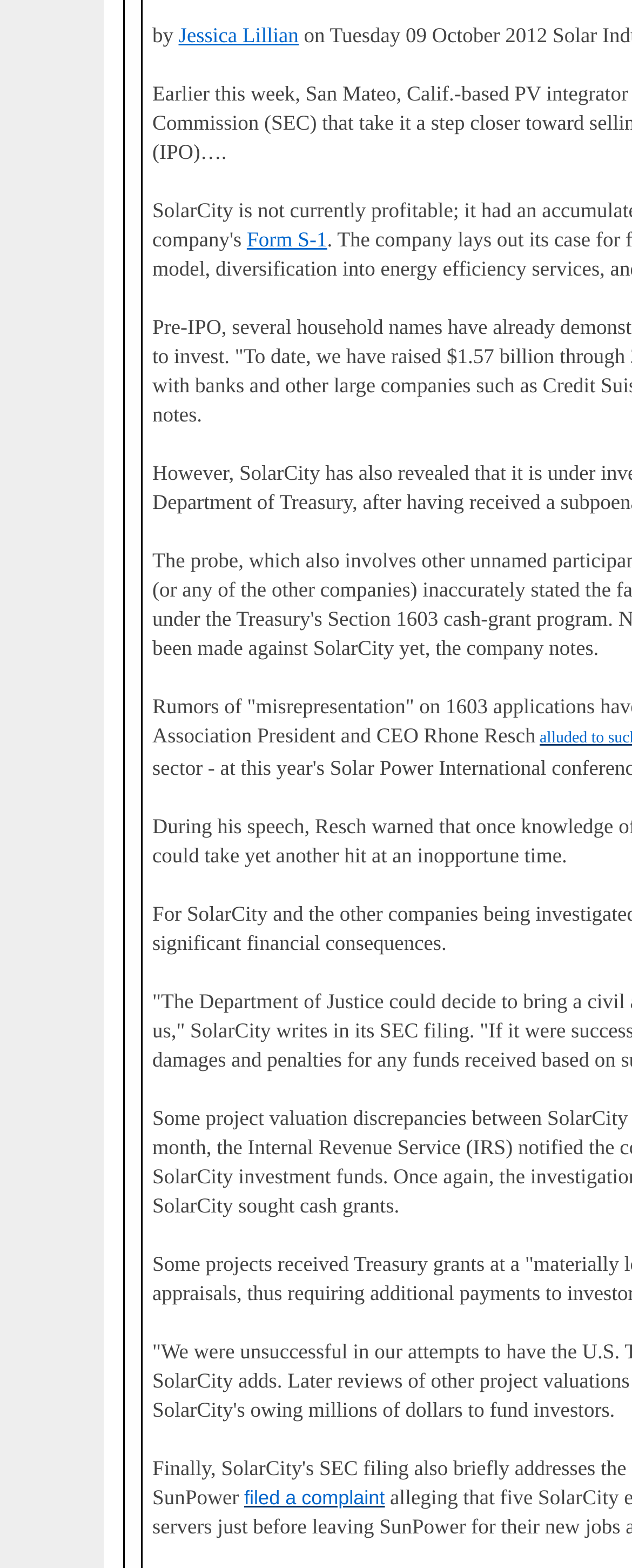Determine the bounding box for the UI element described here: "filed a complaint".

[0.386, 0.948, 0.609, 0.962]